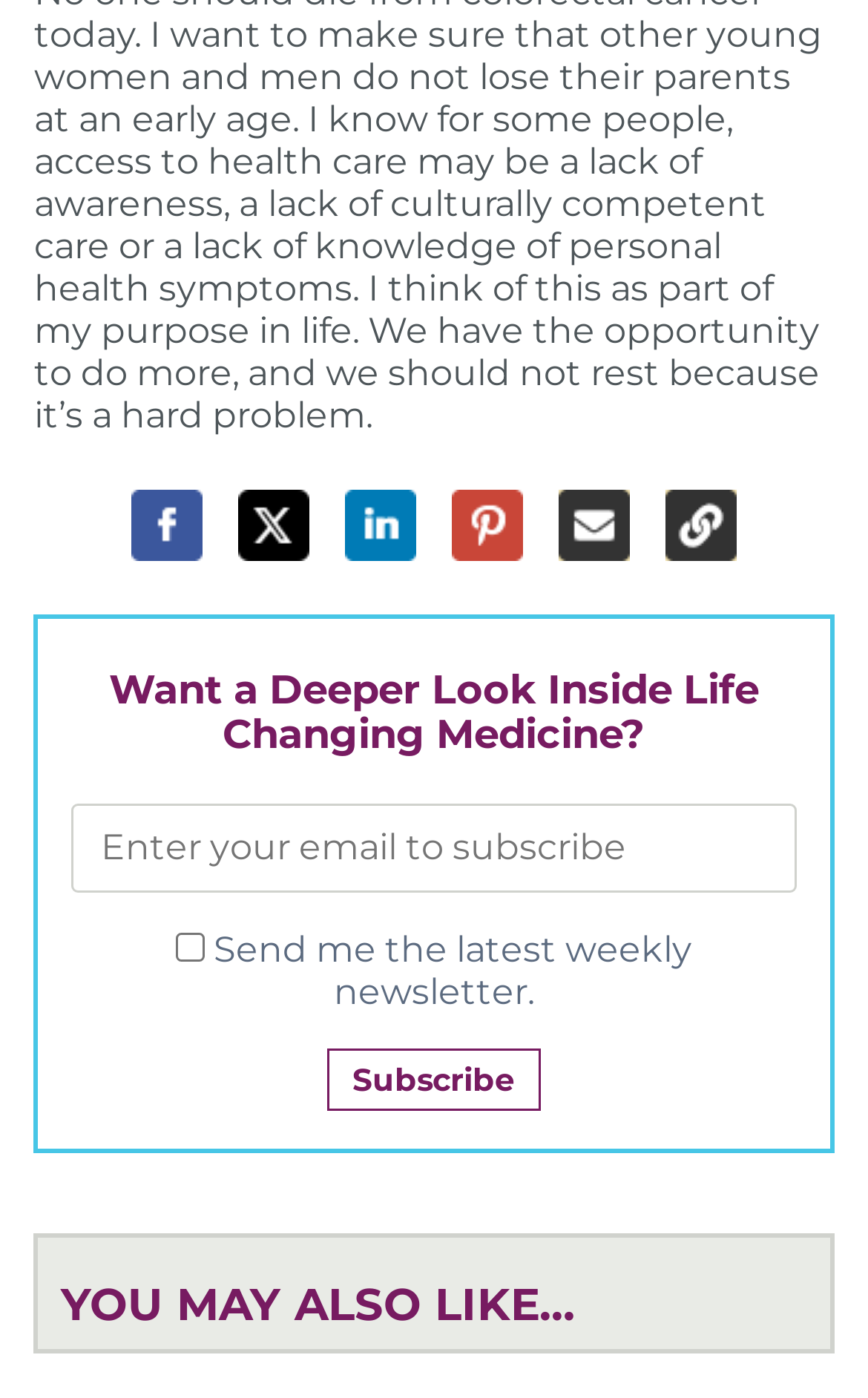What section is below the subscription form?
Please answer the question as detailed as possible based on the image.

Below the subscription form, there is a heading that reads 'YOU MAY ALSO LIKE…', suggesting that the webpage may display related content or recommendations.